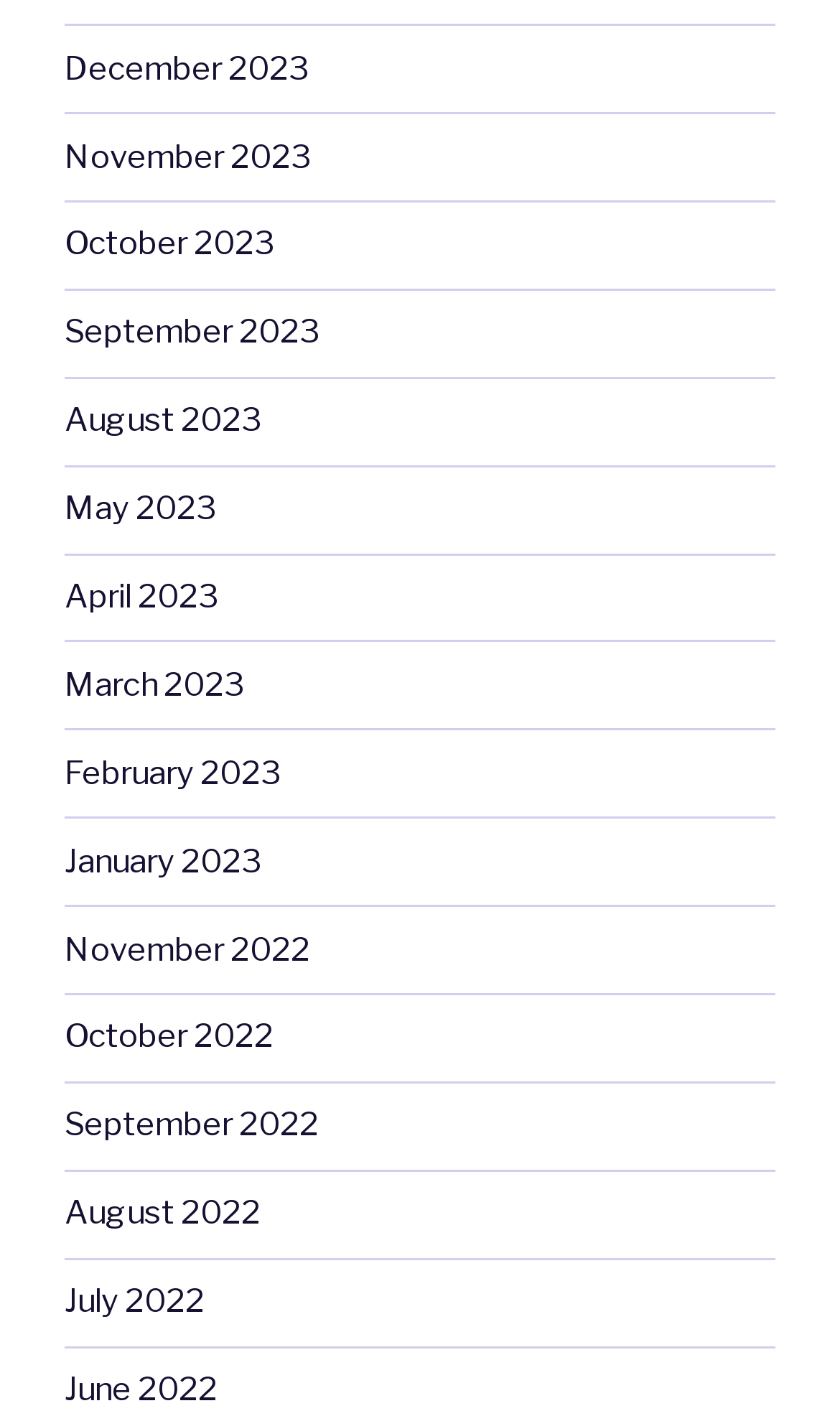Provide a one-word or one-phrase answer to the question:
What is the latest month listed?

December 2023